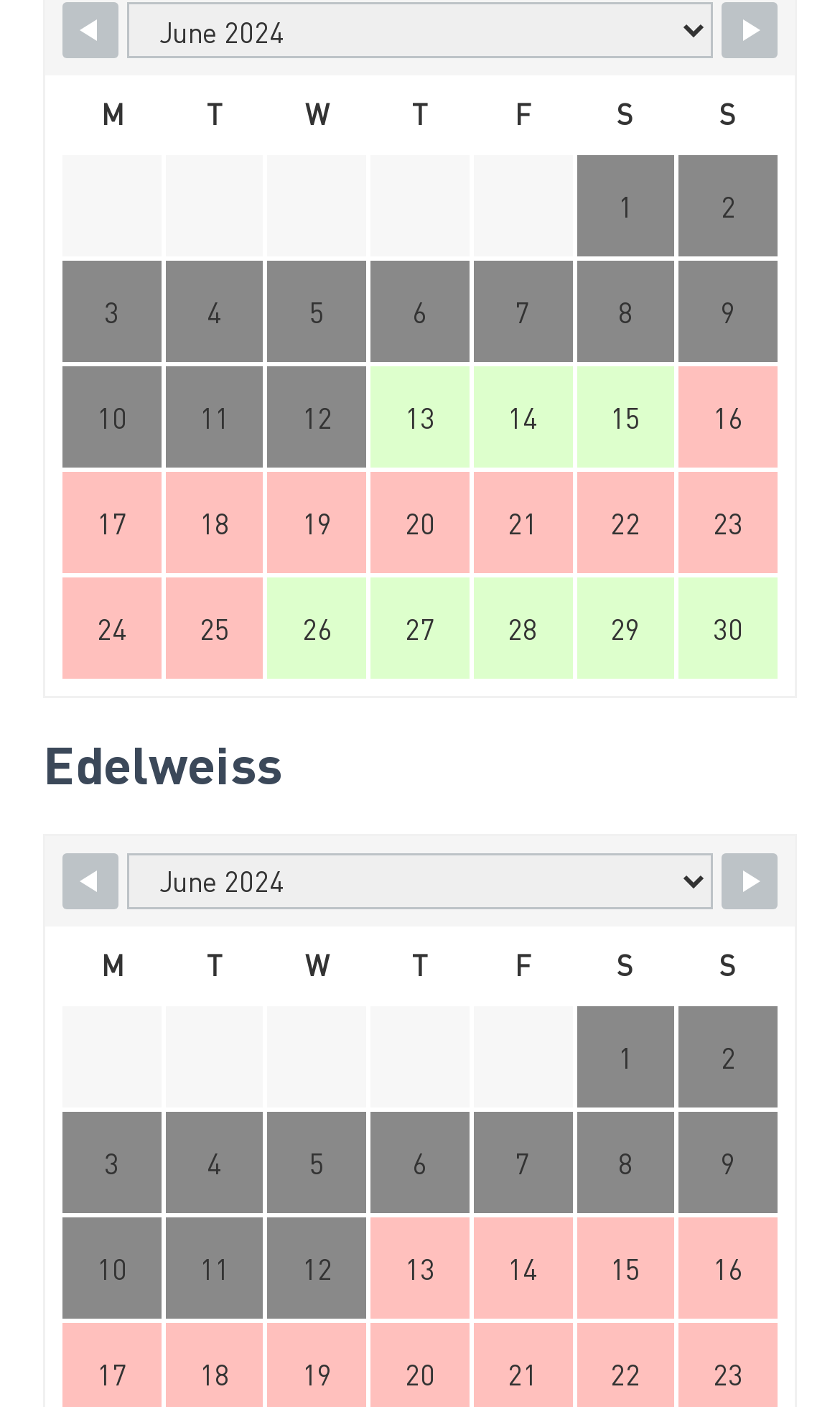Respond to the question below with a concise word or phrase:
What is the name of the calendar?

Edelweiss